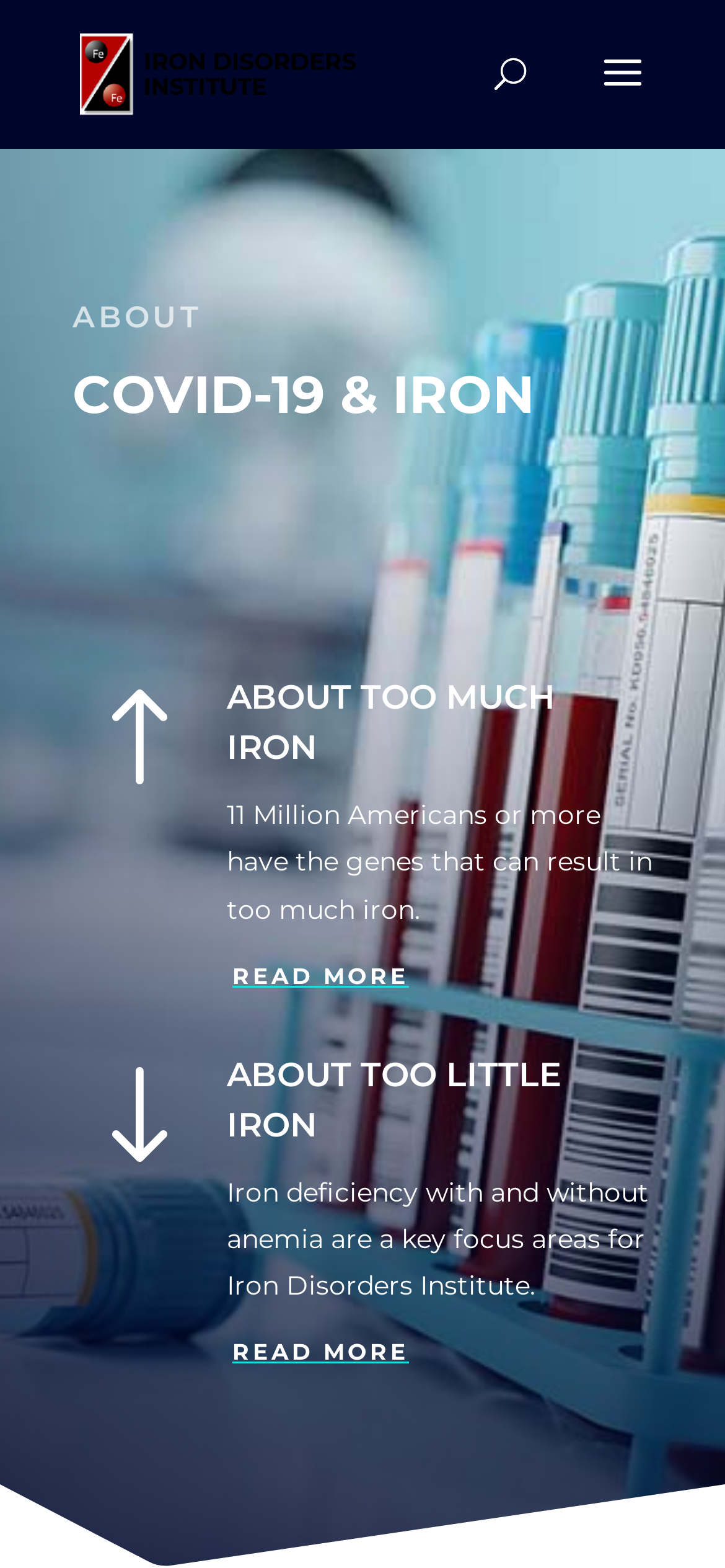How many links are there under the 'ABOUT TOO MUCH IRON' heading?
Using the image, give a concise answer in the form of a single word or short phrase.

2